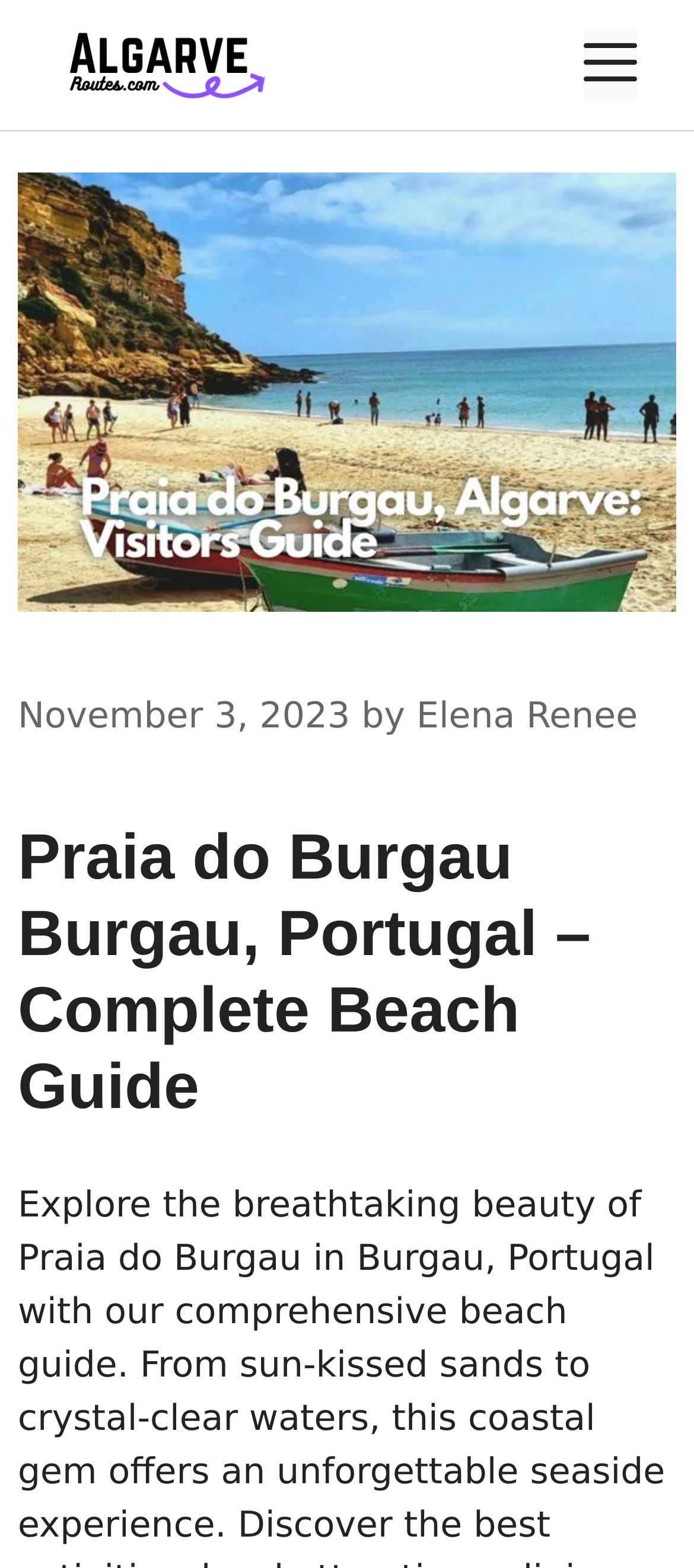Please predict the bounding box coordinates (top-left x, top-left y, bottom-right x, bottom-right y) for the UI element in the screenshot that fits the description: Menu

[0.841, 0.018, 0.918, 0.065]